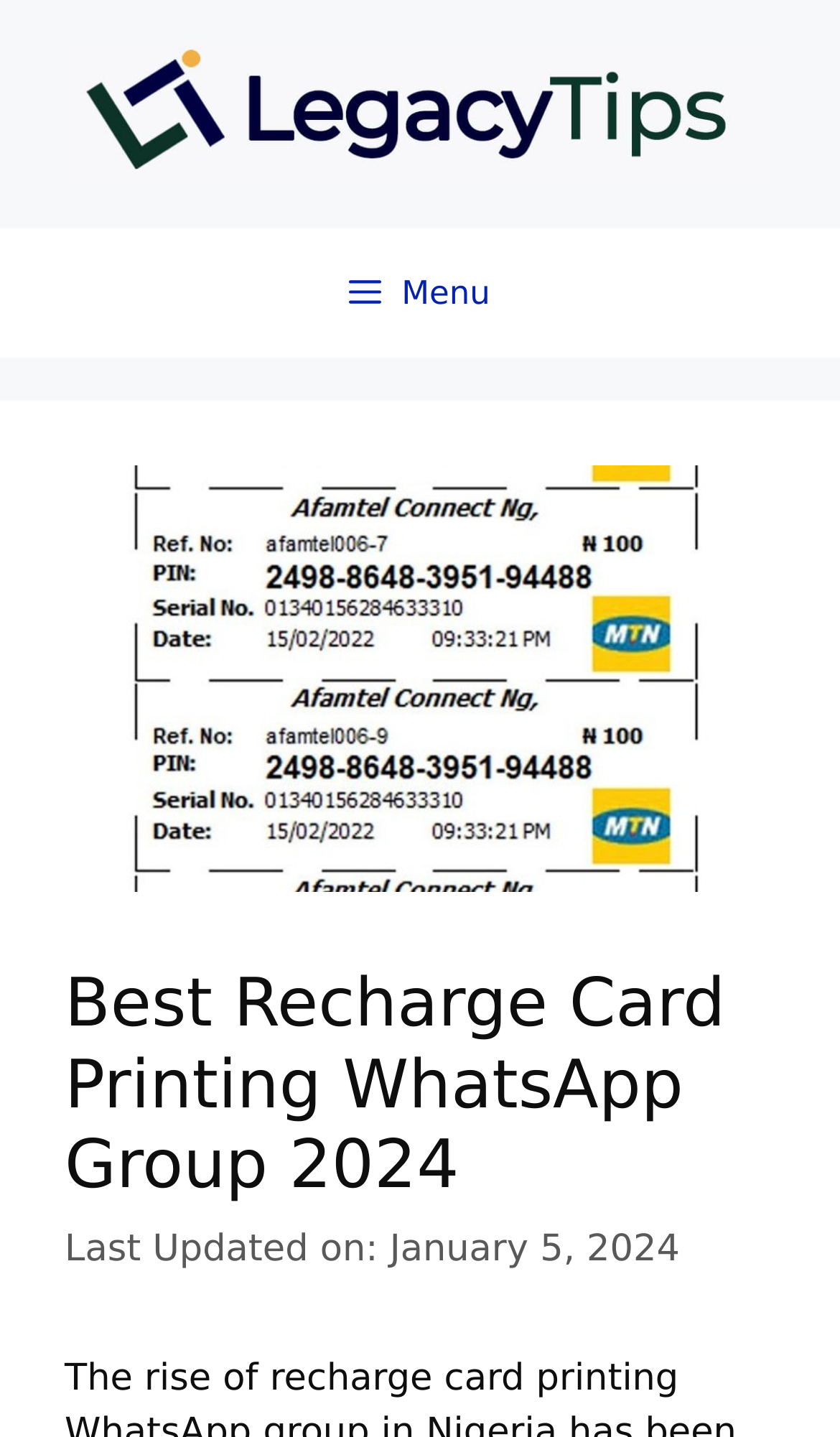What is the name of the WhatsApp group?
Using the visual information from the image, give a one-word or short-phrase answer.

Best Recharge Card Printing WhatsApp Group 2024